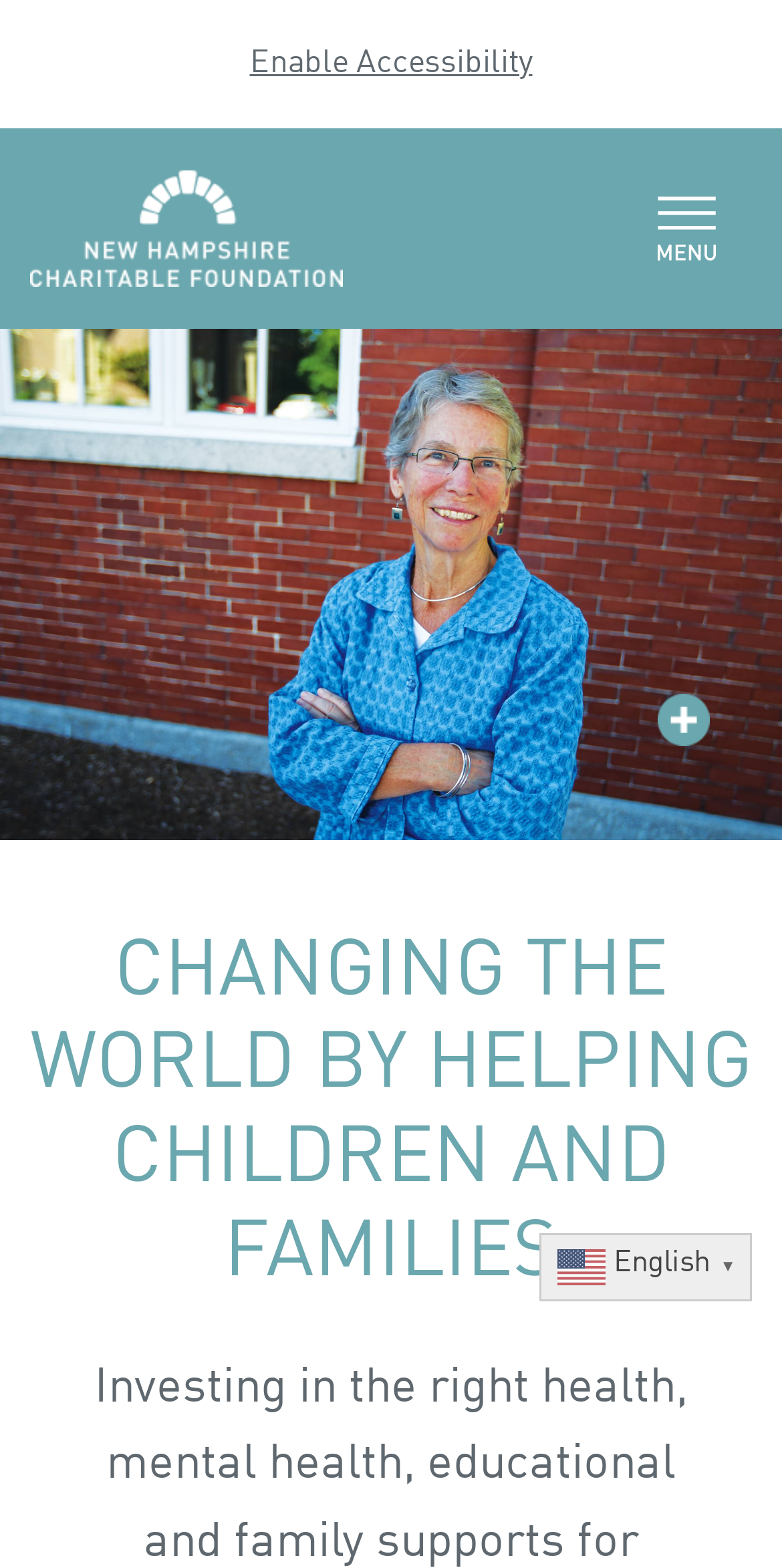What is the name of the foundation?
Using the visual information, respond with a single word or phrase.

NH Charitable Foundation